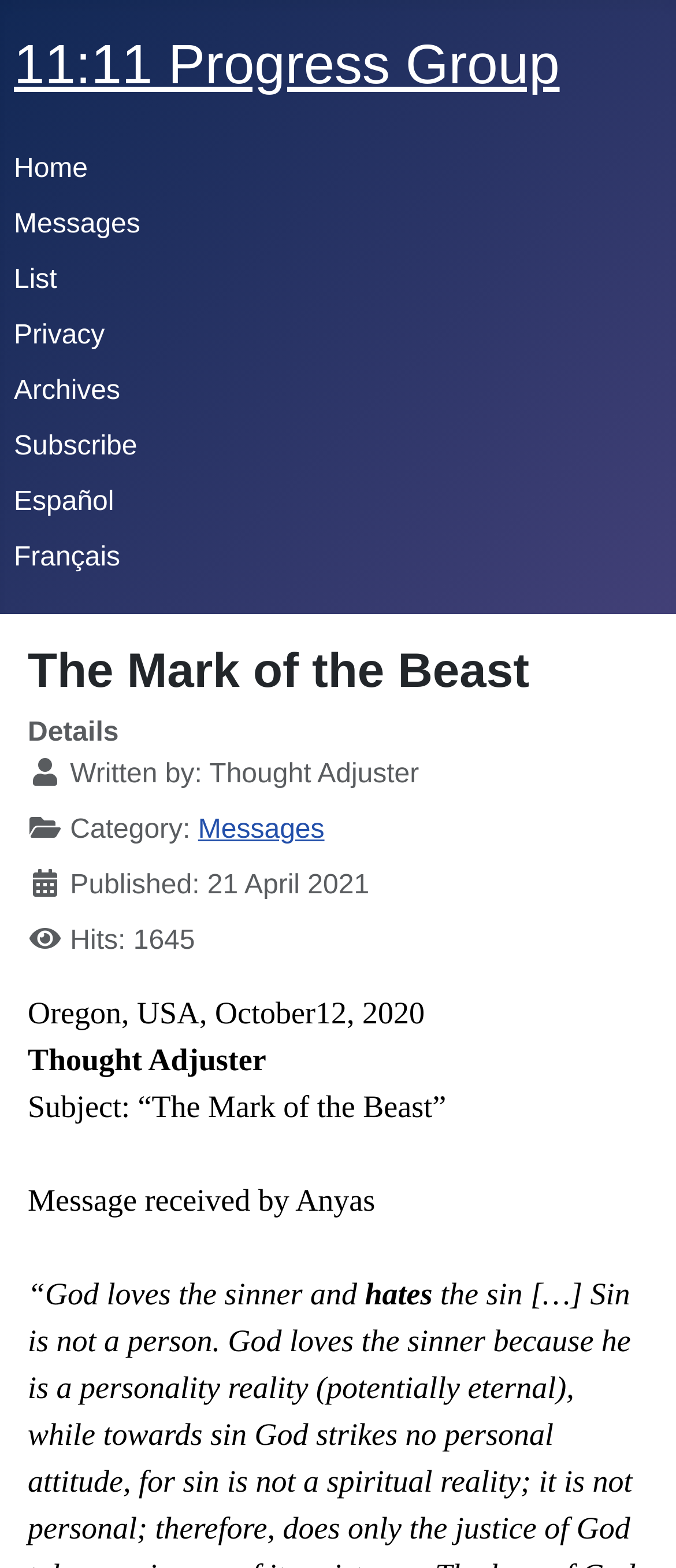Provide a brief response to the question using a single word or phrase: 
When was the message published?

21 April 2021